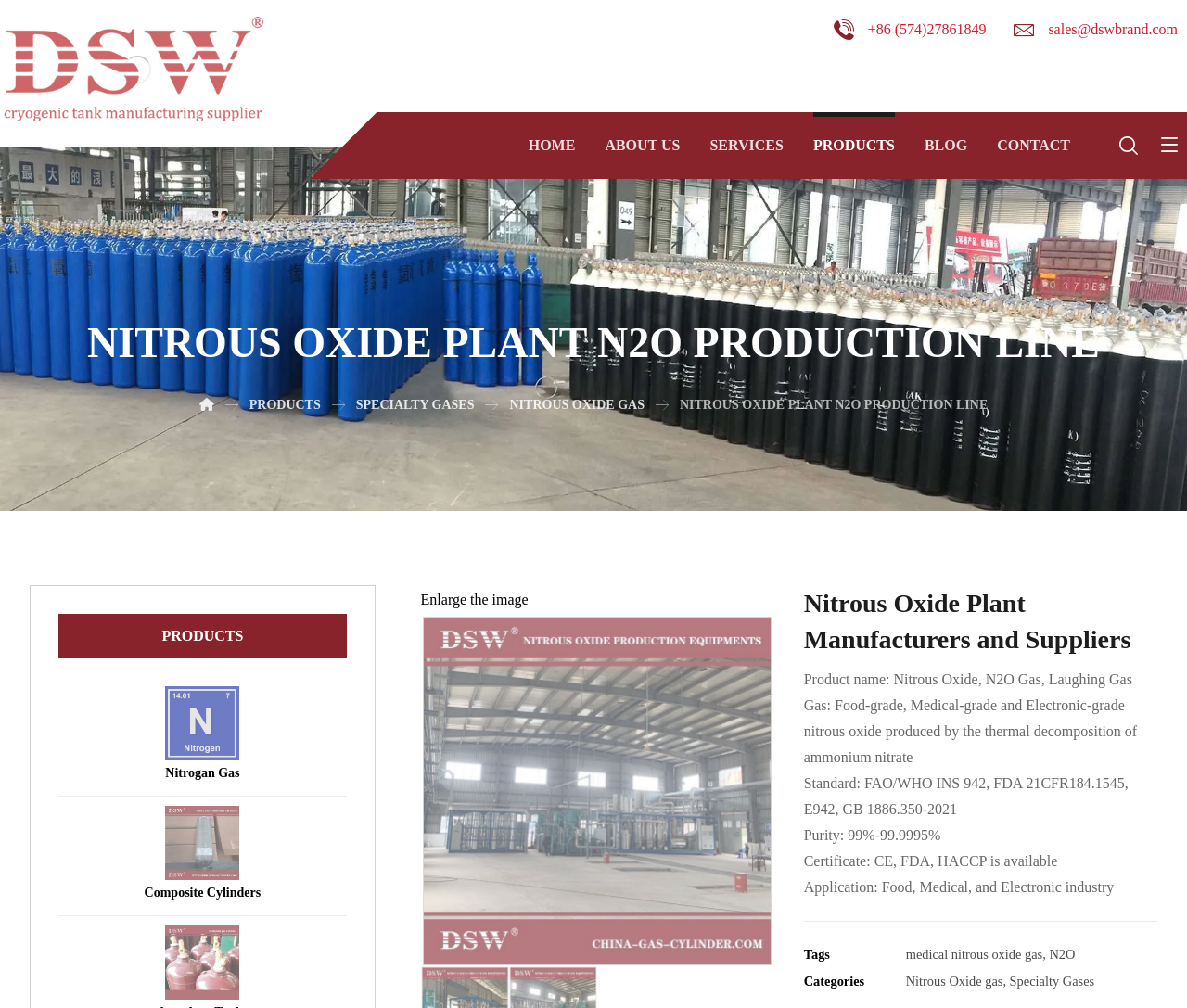Can you find and provide the main heading text of this webpage?

NITROUS OXIDE PLANT N2O PRODUCTION LINE